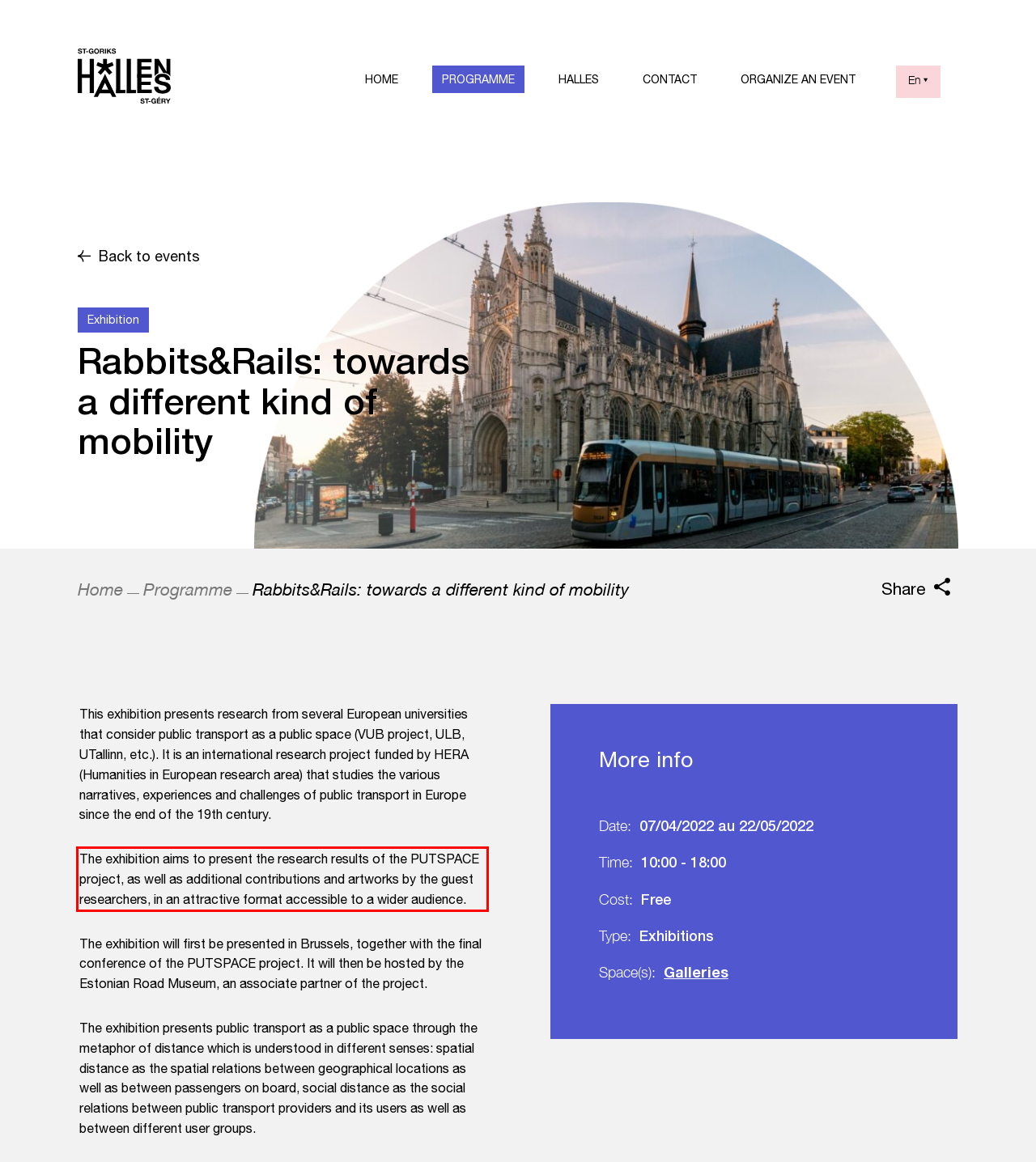Please analyze the provided webpage screenshot and perform OCR to extract the text content from the red rectangle bounding box.

The exhibition aims to present the research results of the PUTSPACE project, as well as additional contributions and artworks by the guest researchers, in an attractive format accessible to a wider audience.